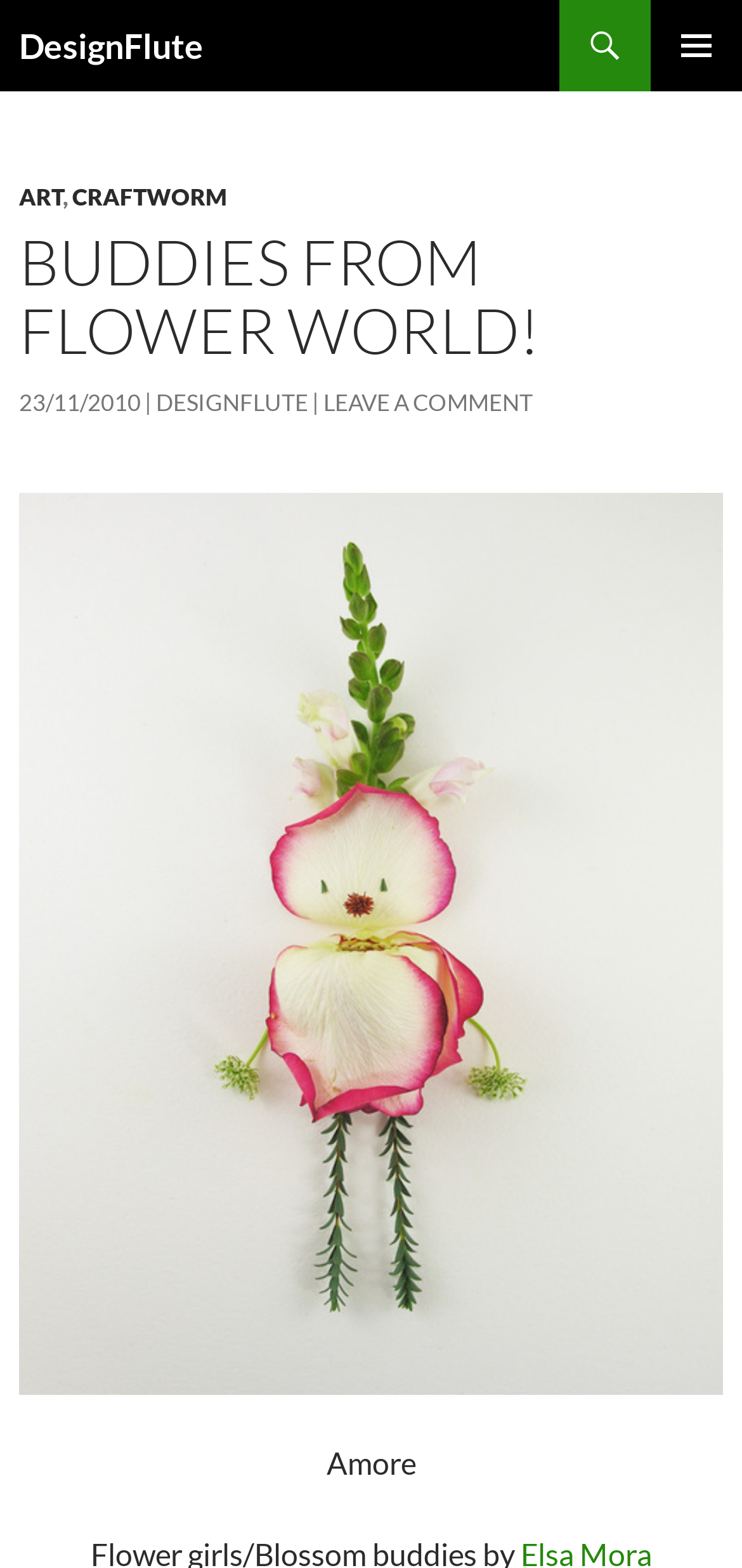Pinpoint the bounding box coordinates of the clickable area needed to execute the instruction: "Explore the flower girls page". The coordinates should be specified as four float numbers between 0 and 1, i.e., [left, top, right, bottom].

[0.026, 0.314, 0.974, 0.889]